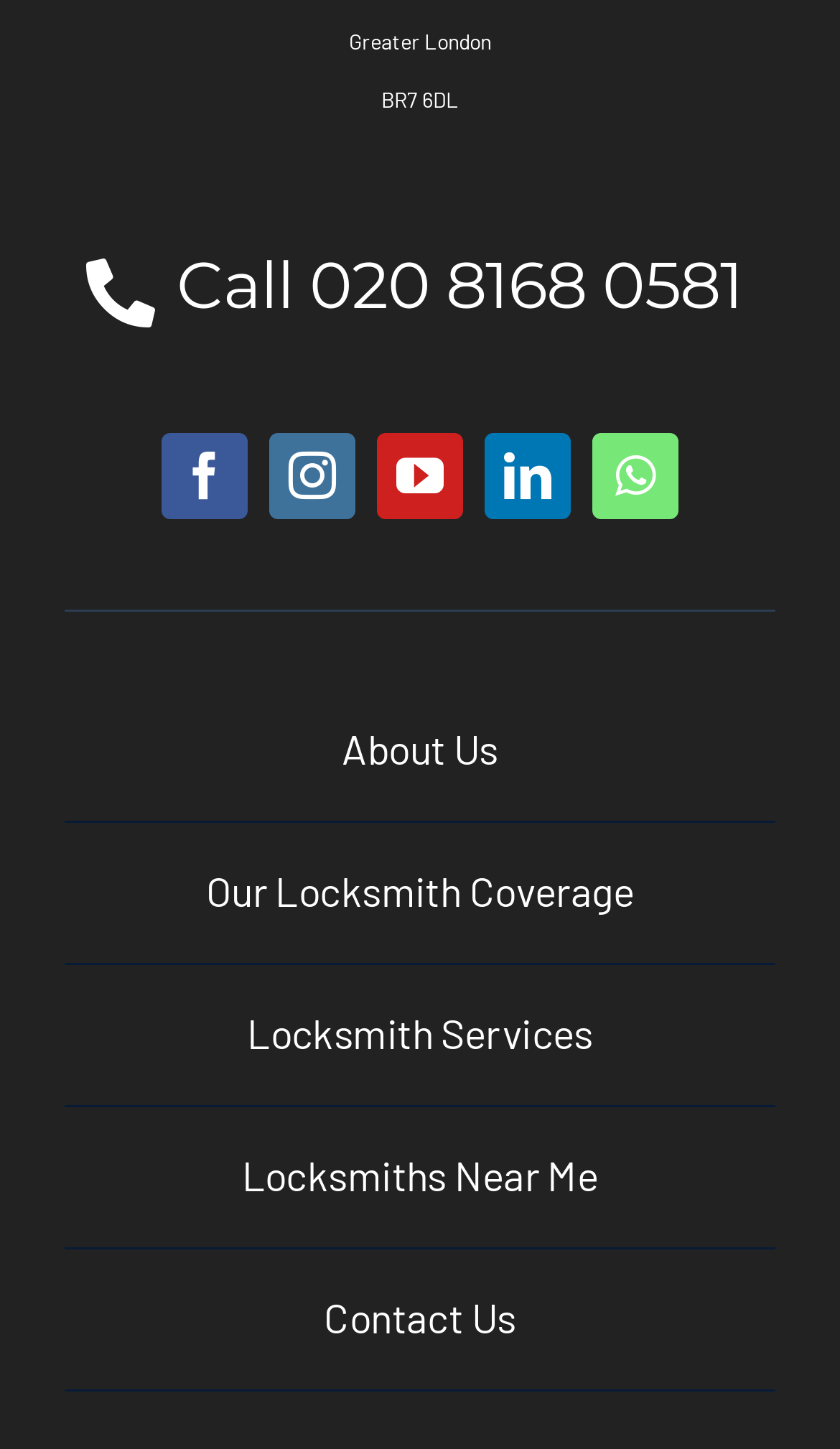Locate the bounding box of the UI element described by: "020 8168 0581" in the given webpage screenshot.

[0.369, 0.17, 0.884, 0.225]